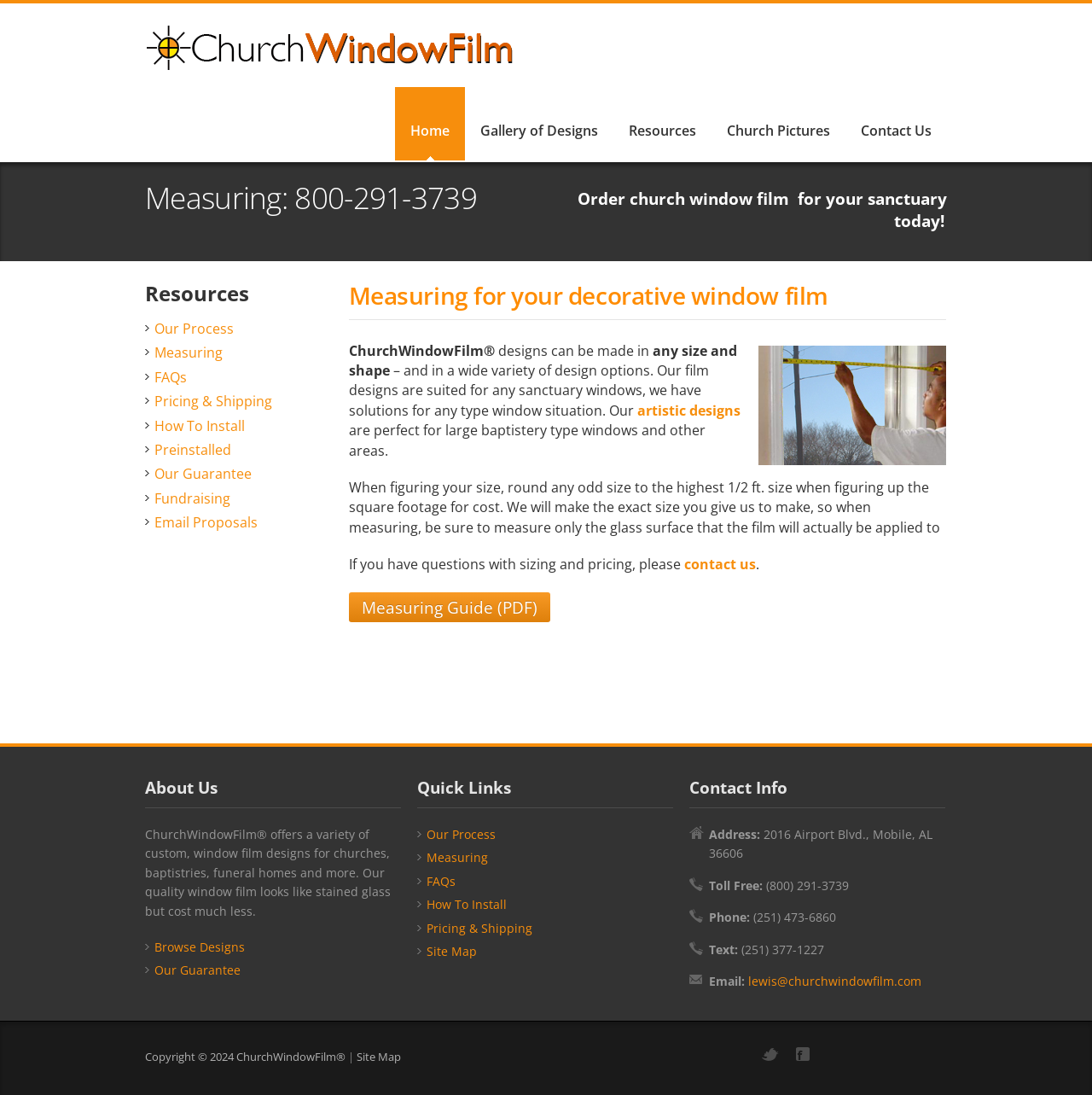What is the link to browse designs?
Look at the image and respond with a one-word or short-phrase answer.

Browse Designs